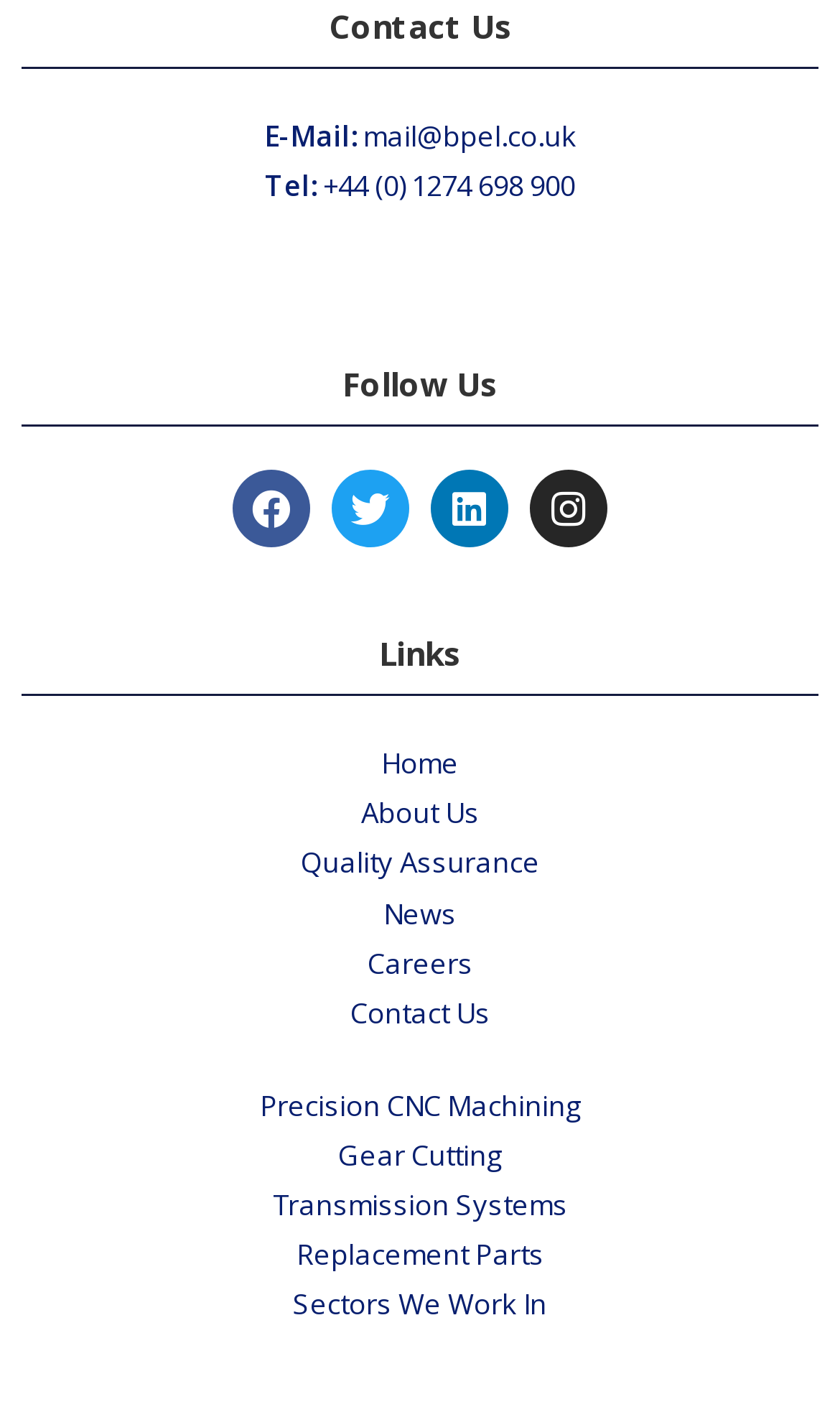Find the bounding box coordinates for the area you need to click to carry out the instruction: "Click on ☰". The coordinates should be four float numbers between 0 and 1, indicated as [left, top, right, bottom].

None